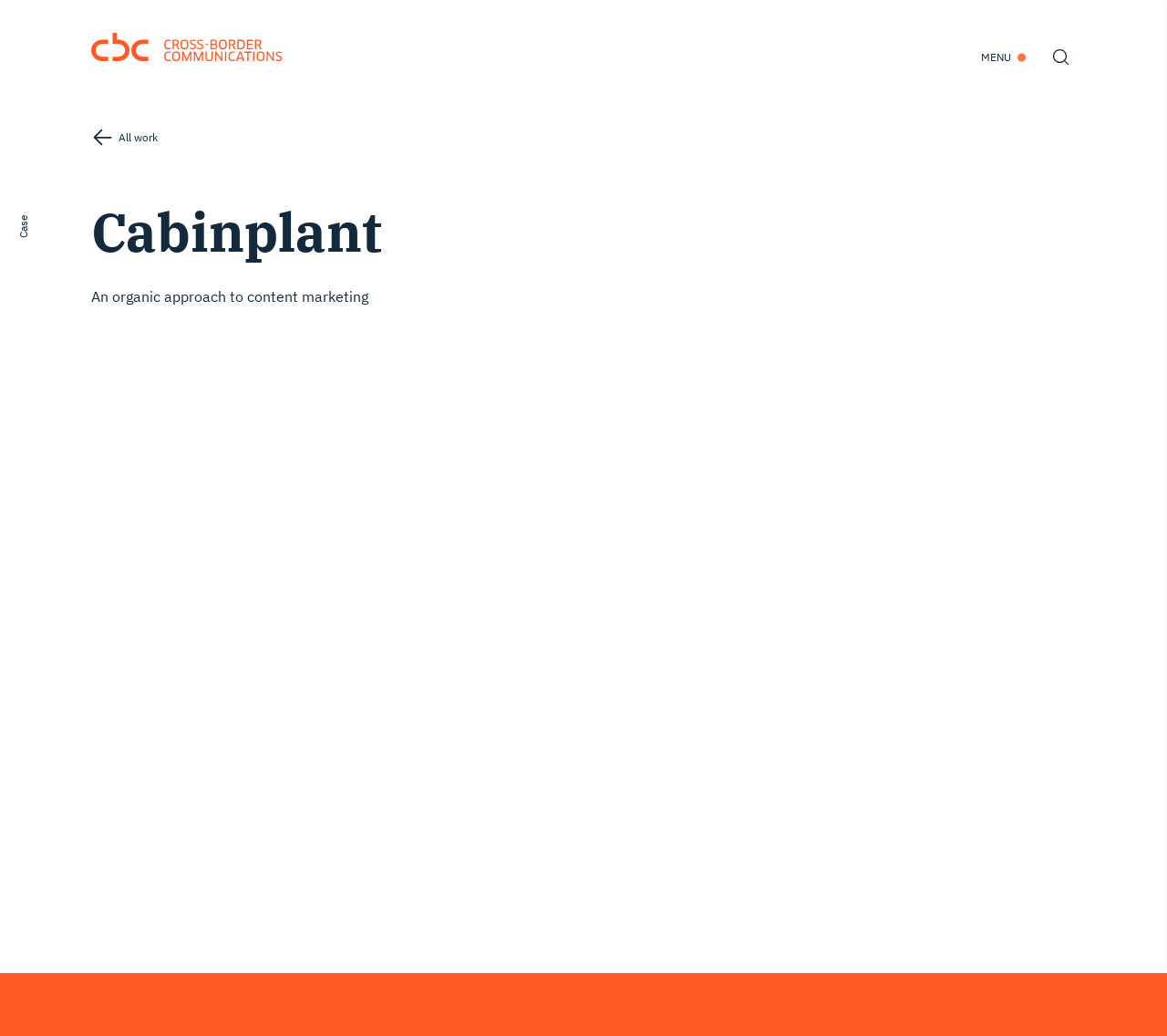Refer to the image and offer a detailed explanation in response to the question: What is the purpose of the content marketing strategy?

I found the answer by reading the StaticText element with the text 'Cabinplant wanted to strengthen its position in the food processing industry and to leverage content marketing to drive lead generation.' which is located at [0.058, 0.495, 0.474, 0.622]. This text explains the purpose of the content marketing strategy, which is to drive lead generation.